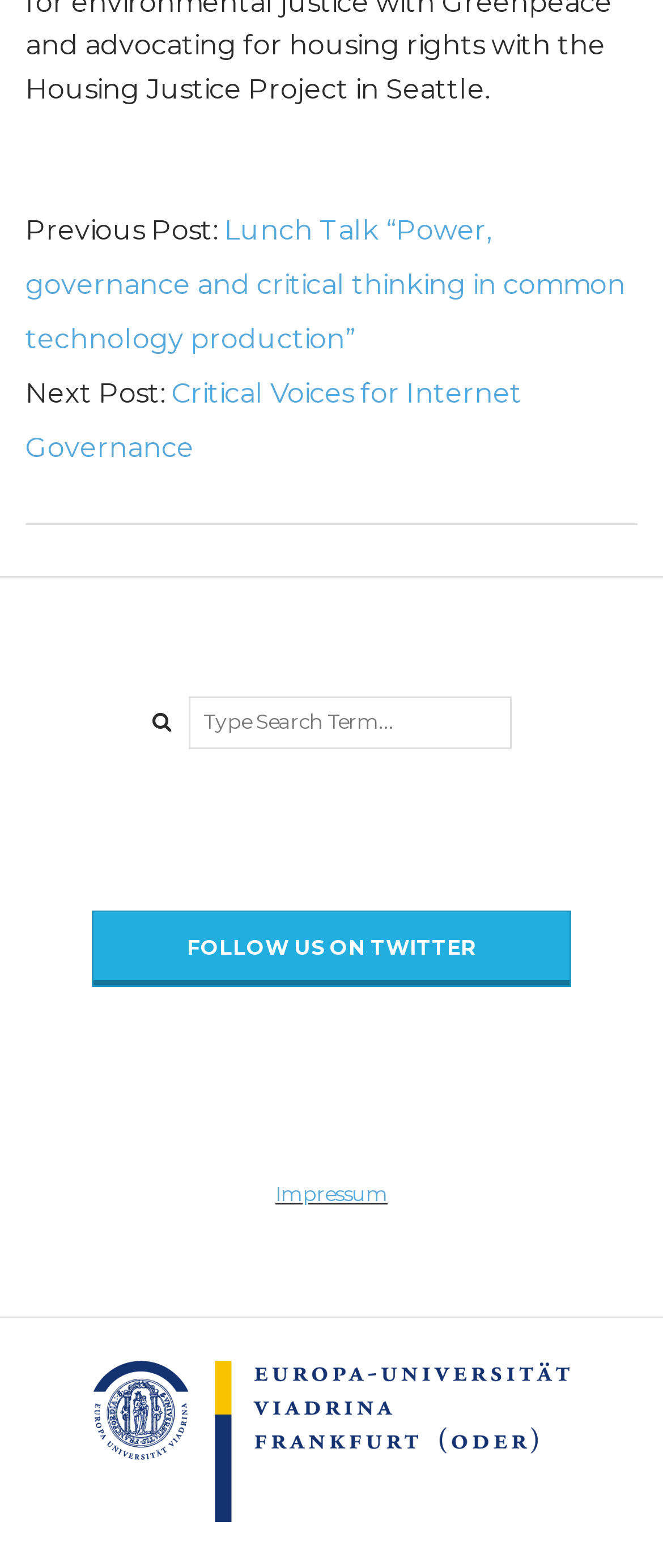Can you find the bounding box coordinates for the UI element given this description: "Impressum"? Provide the coordinates as four float numbers between 0 and 1: [left, top, right, bottom].

[0.415, 0.753, 0.585, 0.77]